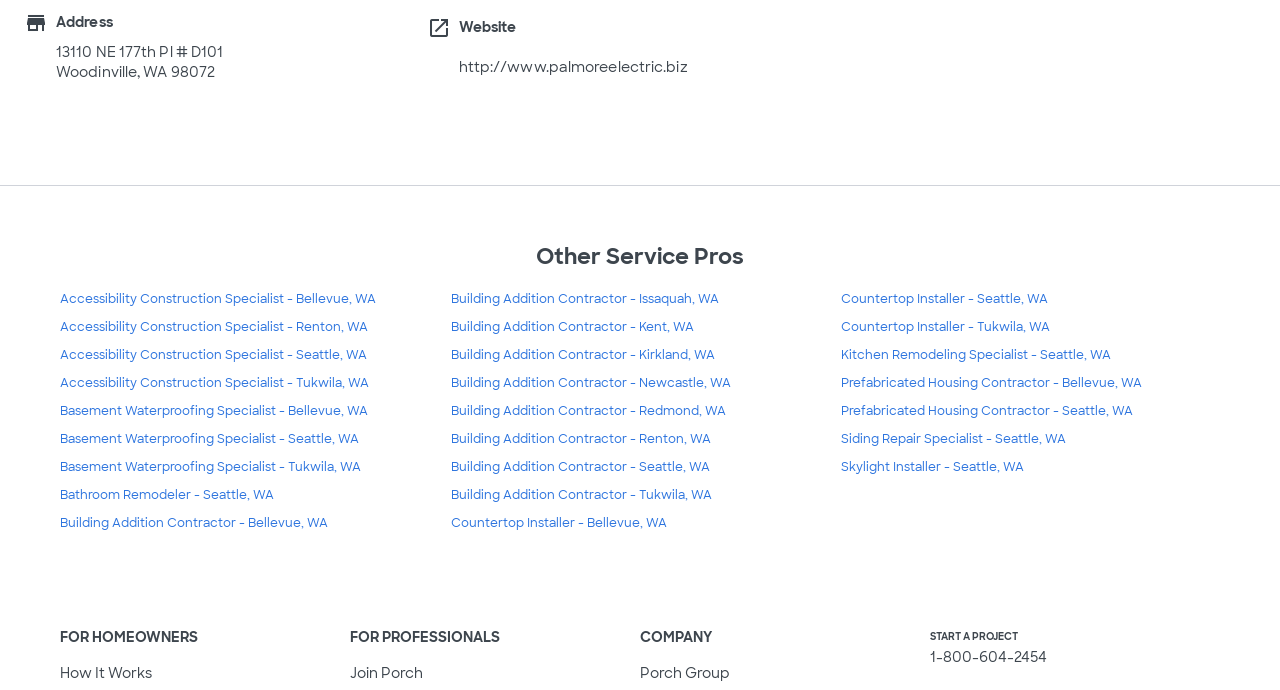What services are offered by professionals in Seattle?
From the screenshot, provide a brief answer in one word or phrase.

Multiple services